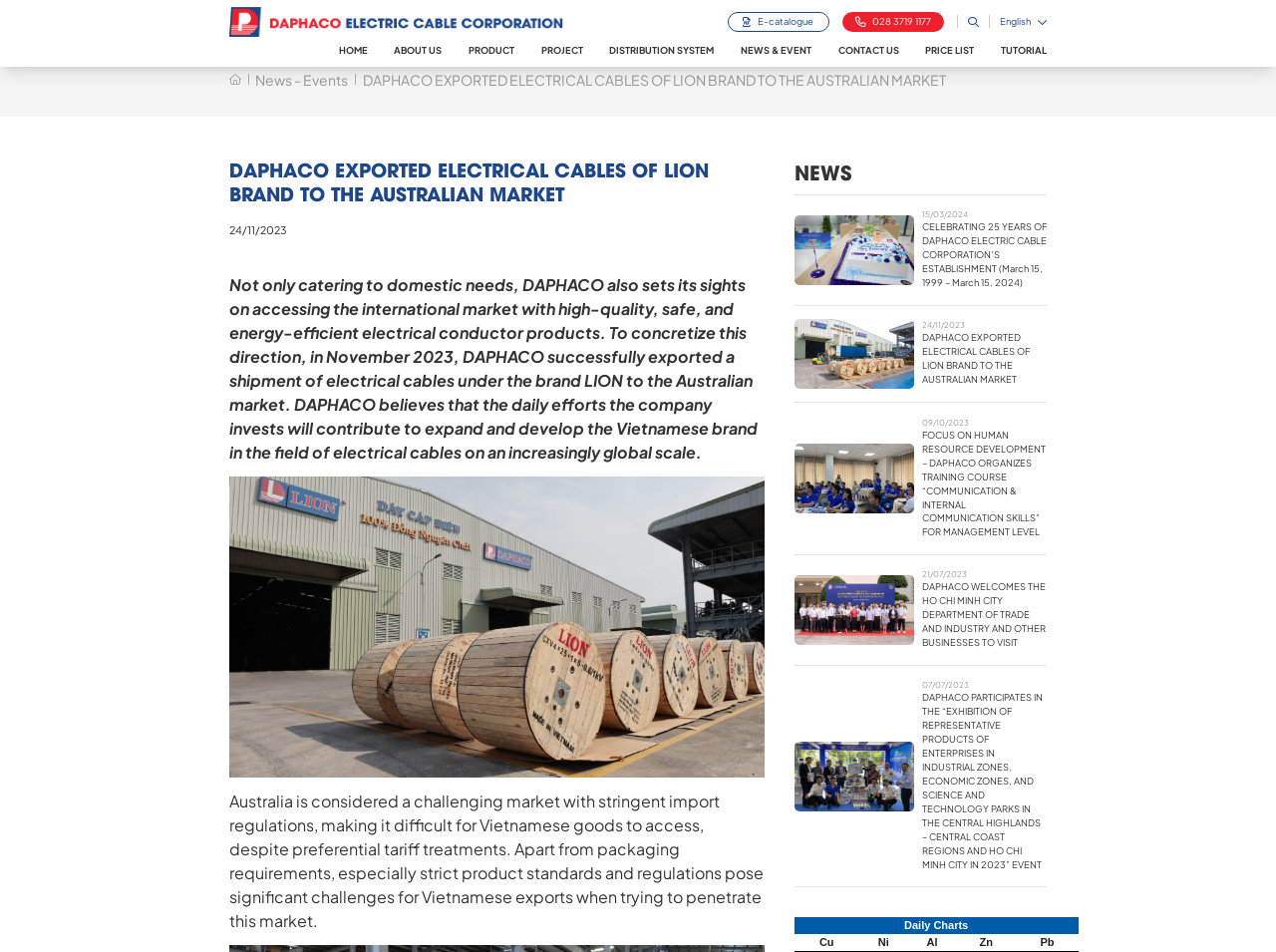Based on the element description, predict the bounding box coordinates (top-left x, top-left y, bottom-right x, bottom-right y) for the UI element in the screenshot: Price list

[0.725, 0.046, 0.764, 0.059]